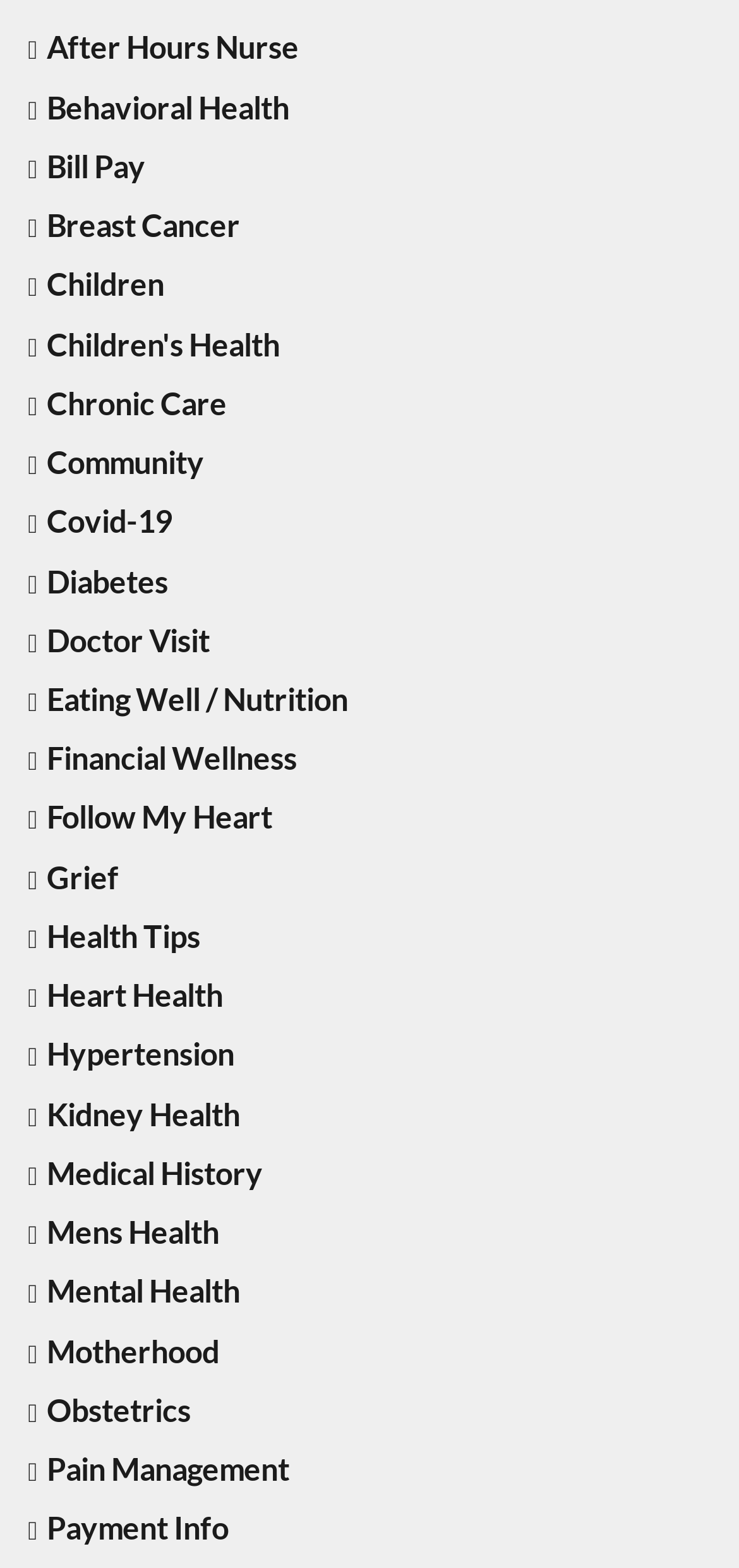Refer to the image and provide an in-depth answer to the question:
Is there a topic related to children's health?

I searched for links related to children's health and found two links, 'Children' and 'Children's Health', which indicates that there is a topic related to children's health on this webpage.